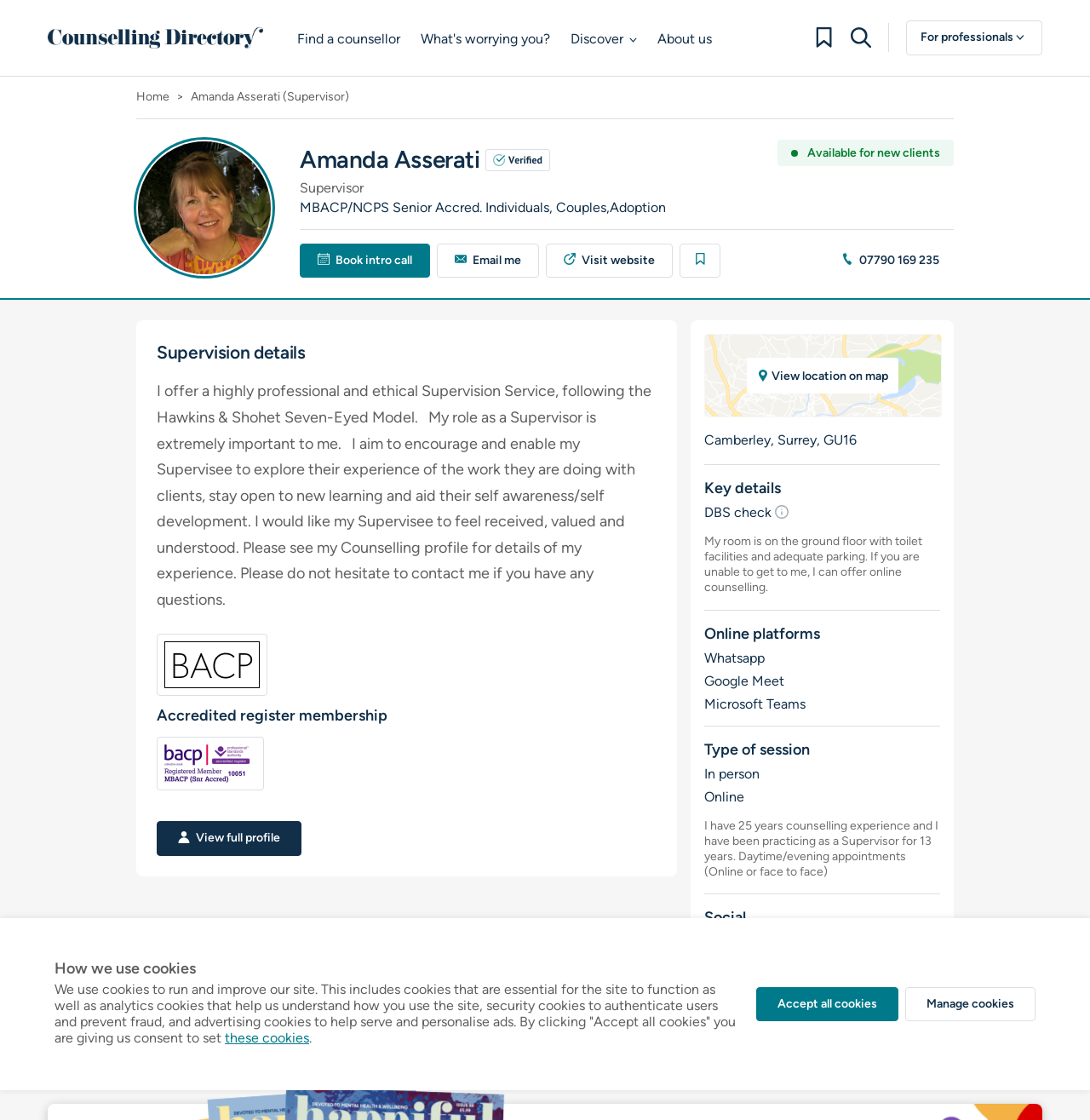Find the bounding box coordinates of the element to click in order to complete the given instruction: "Click the 'Email me' link."

[0.401, 0.217, 0.495, 0.248]